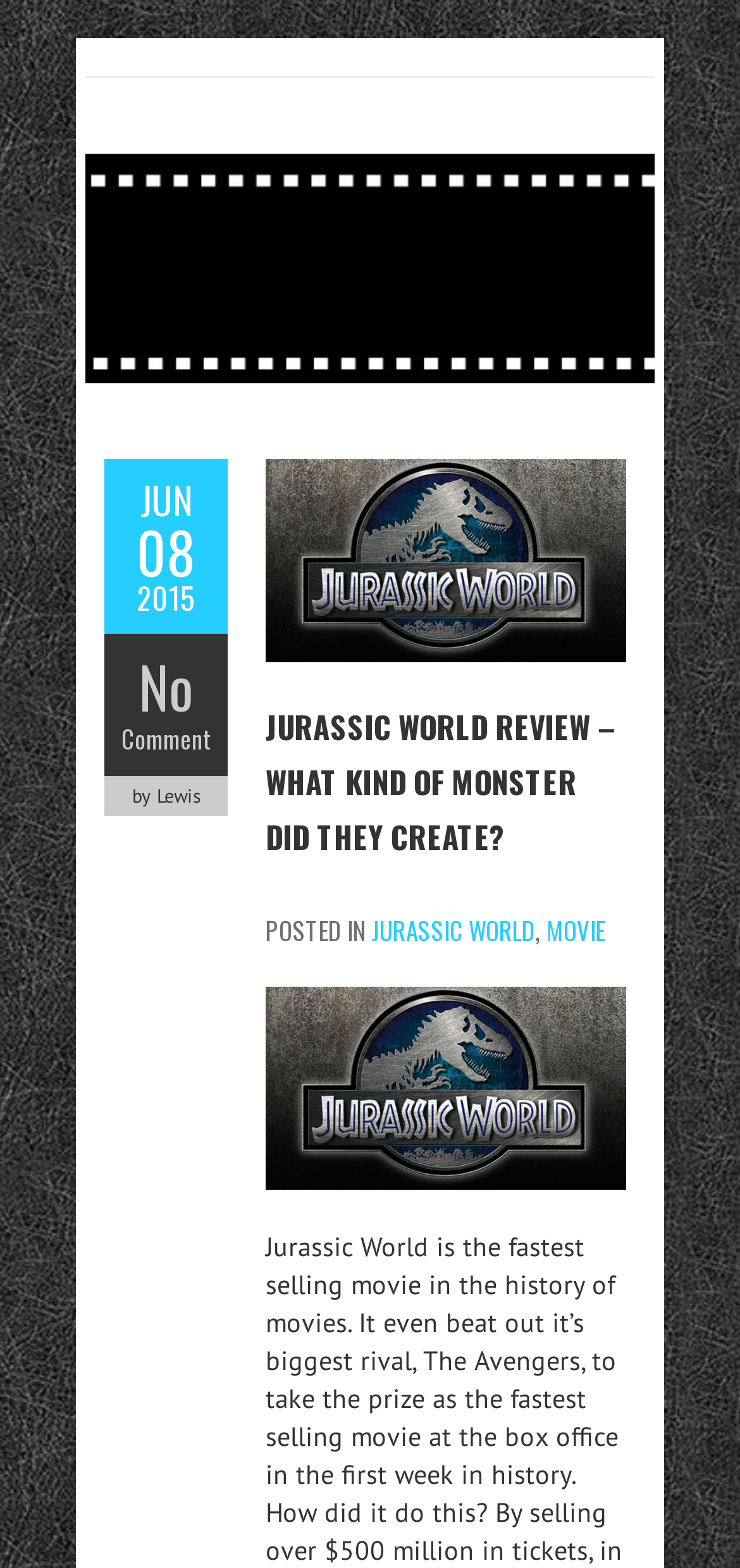Respond to the question below with a single word or phrase: What is the date of the post?

JUN 08 2015